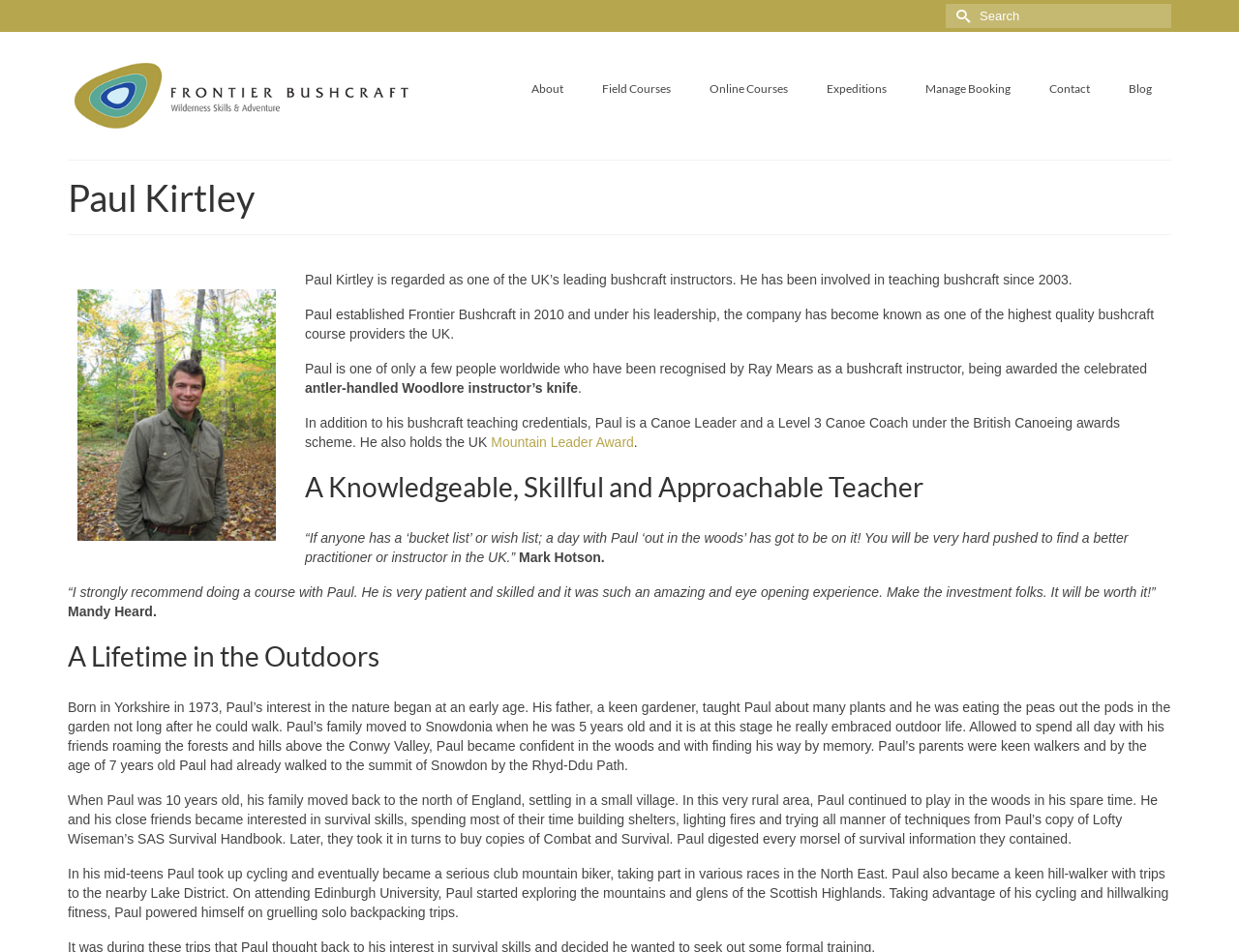What is the name of the award Paul Kirtley holds under the British Canoeing awards scheme?
Please answer the question as detailed as possible based on the image.

The webpage states that Paul is a Canoe Leader and a Level 3 Canoe Coach under the British Canoeing awards scheme, and he also holds the UK Mountain Leader Award.